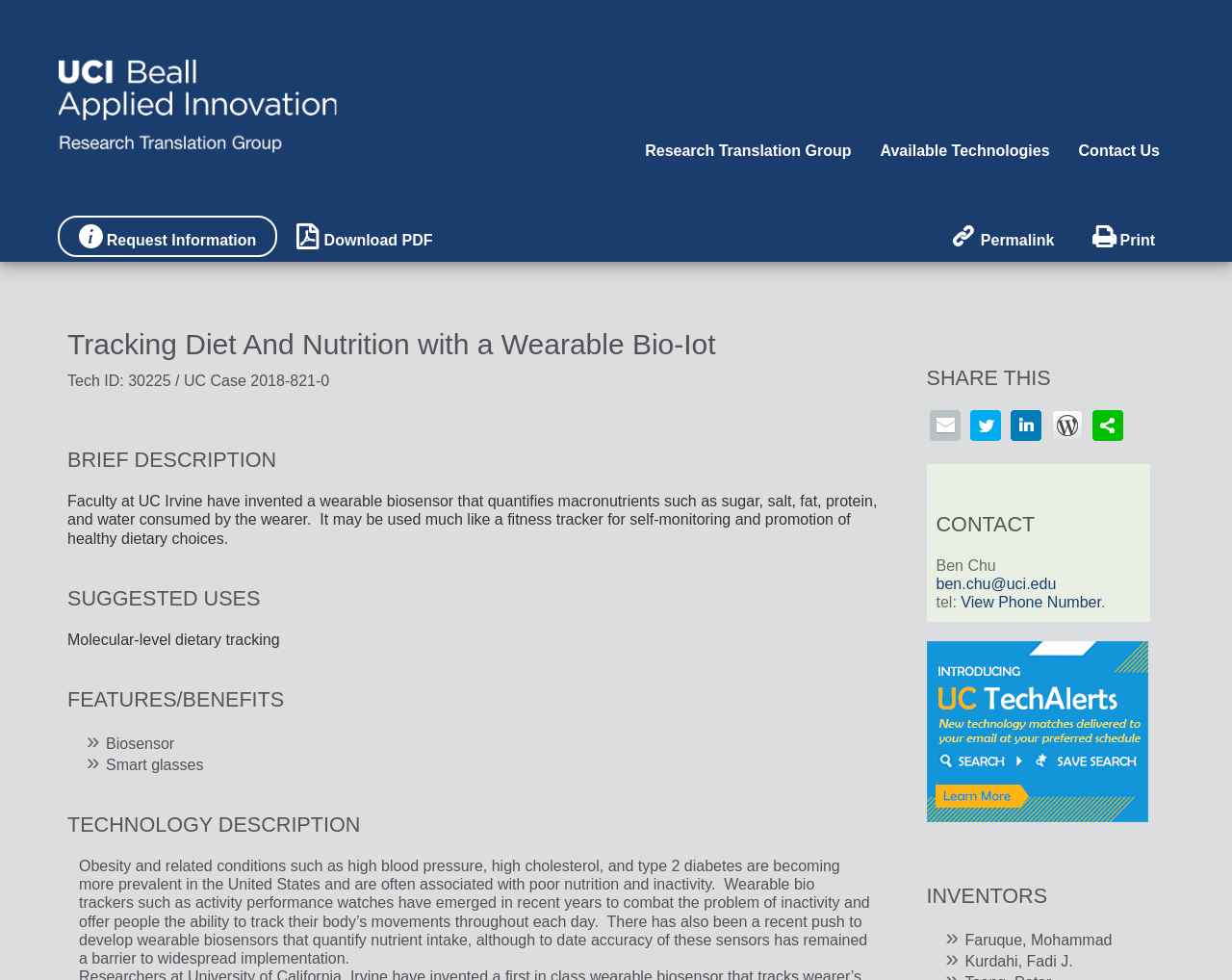Please specify the bounding box coordinates of the clickable region to carry out the following instruction: "Request information". The coordinates should be four float numbers between 0 and 1, in the format [left, top, right, bottom].

[0.064, 0.236, 0.208, 0.255]